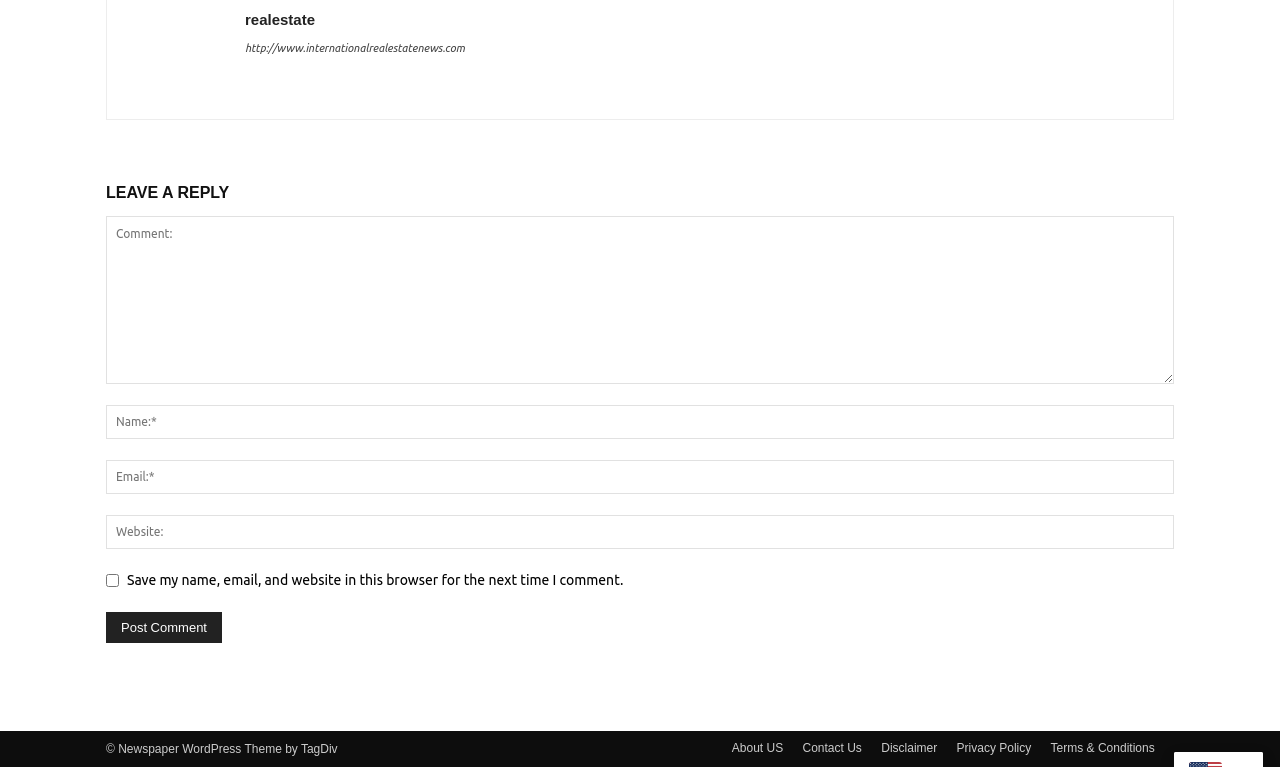Using the provided element description "name="url" placeholder="Website:"", determine the bounding box coordinates of the UI element.

[0.083, 0.671, 0.917, 0.715]